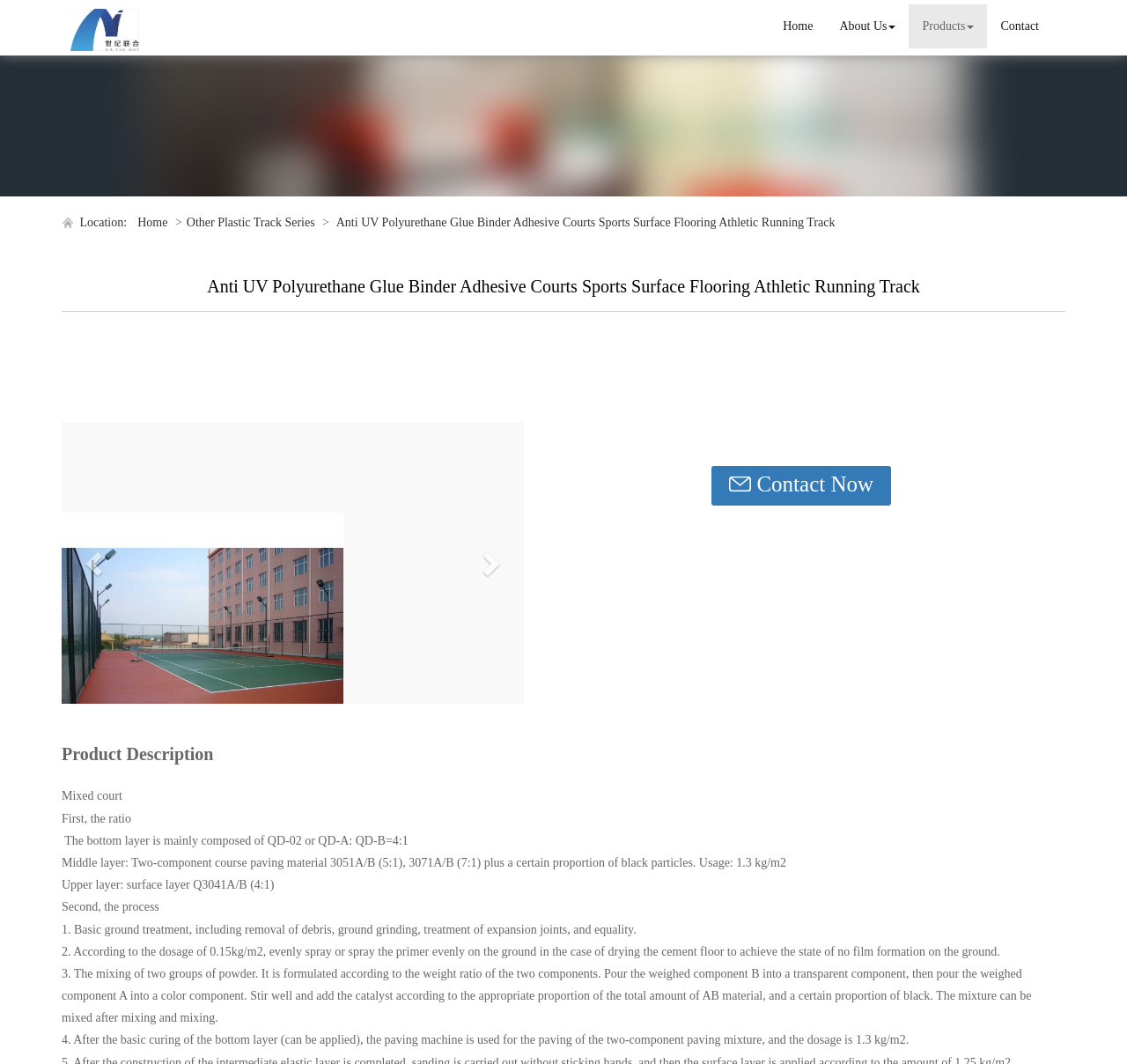Please identify the bounding box coordinates of the element that needs to be clicked to perform the following instruction: "Click the 'Products' link".

[0.807, 0.004, 0.876, 0.046]